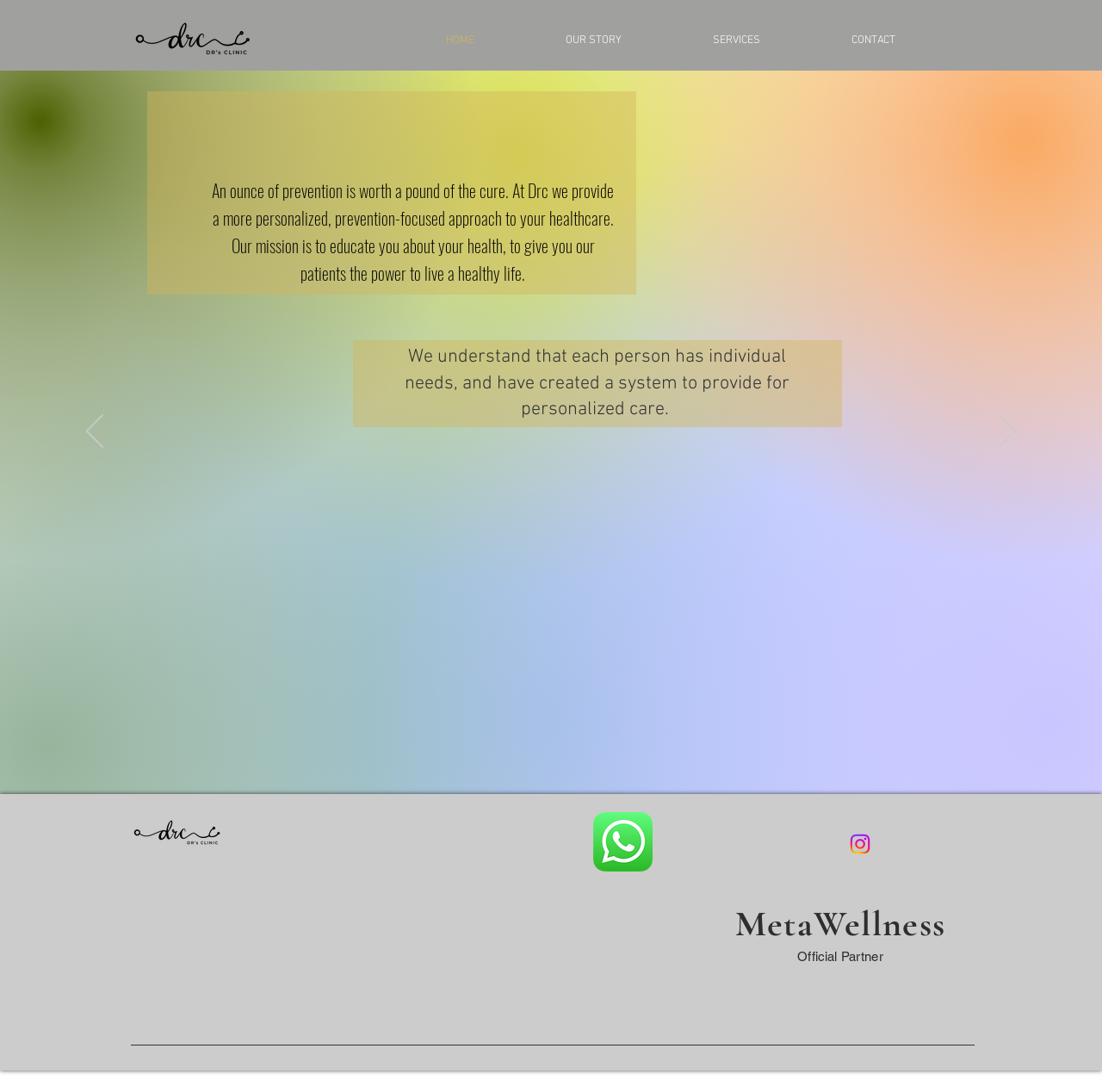Determine the bounding box coordinates of the clickable element to complete this instruction: "Click the WhatsApp icon to contact us". Provide the coordinates in the format of four float numbers between 0 and 1, [left, top, right, bottom].

[0.538, 0.744, 0.592, 0.798]